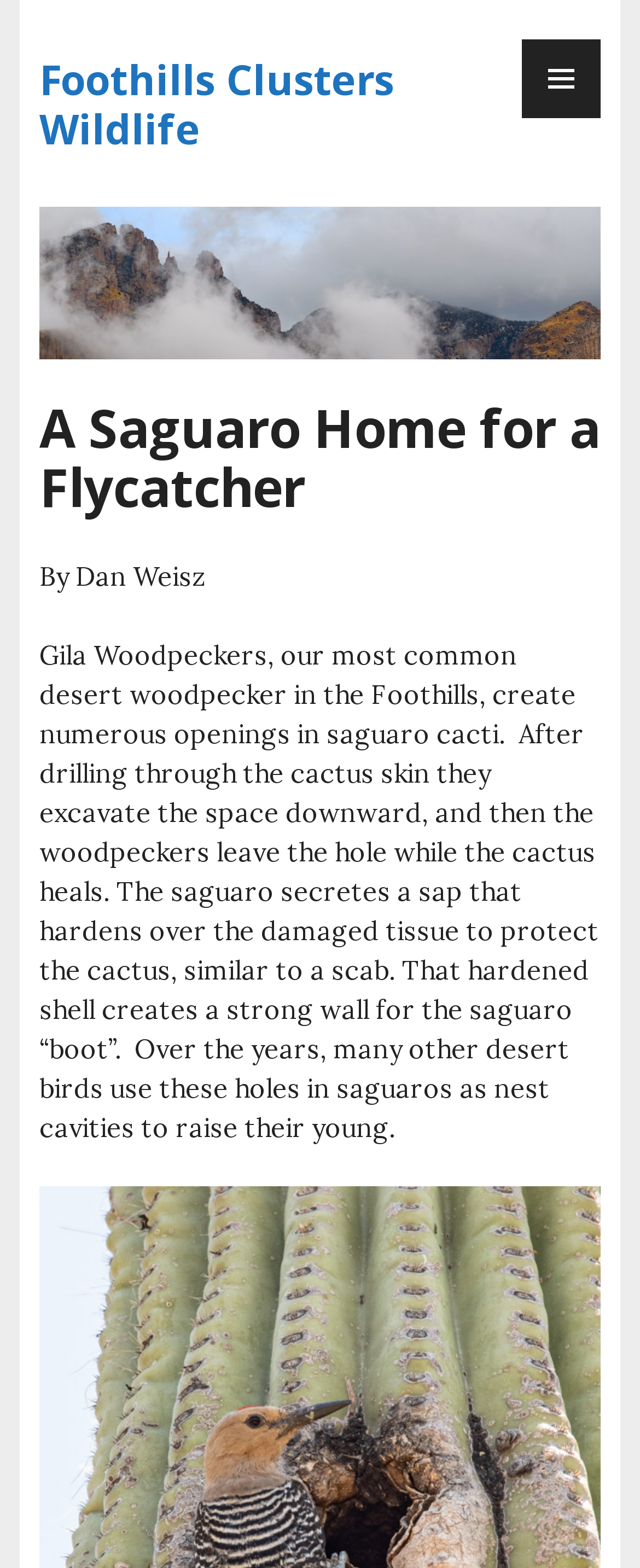Using the given element description, provide the bounding box coordinates (top-left x, top-left y, bottom-right x, bottom-right y) for the corresponding UI element in the screenshot: Foothills Clusters Wildlife

[0.062, 0.032, 0.615, 0.099]